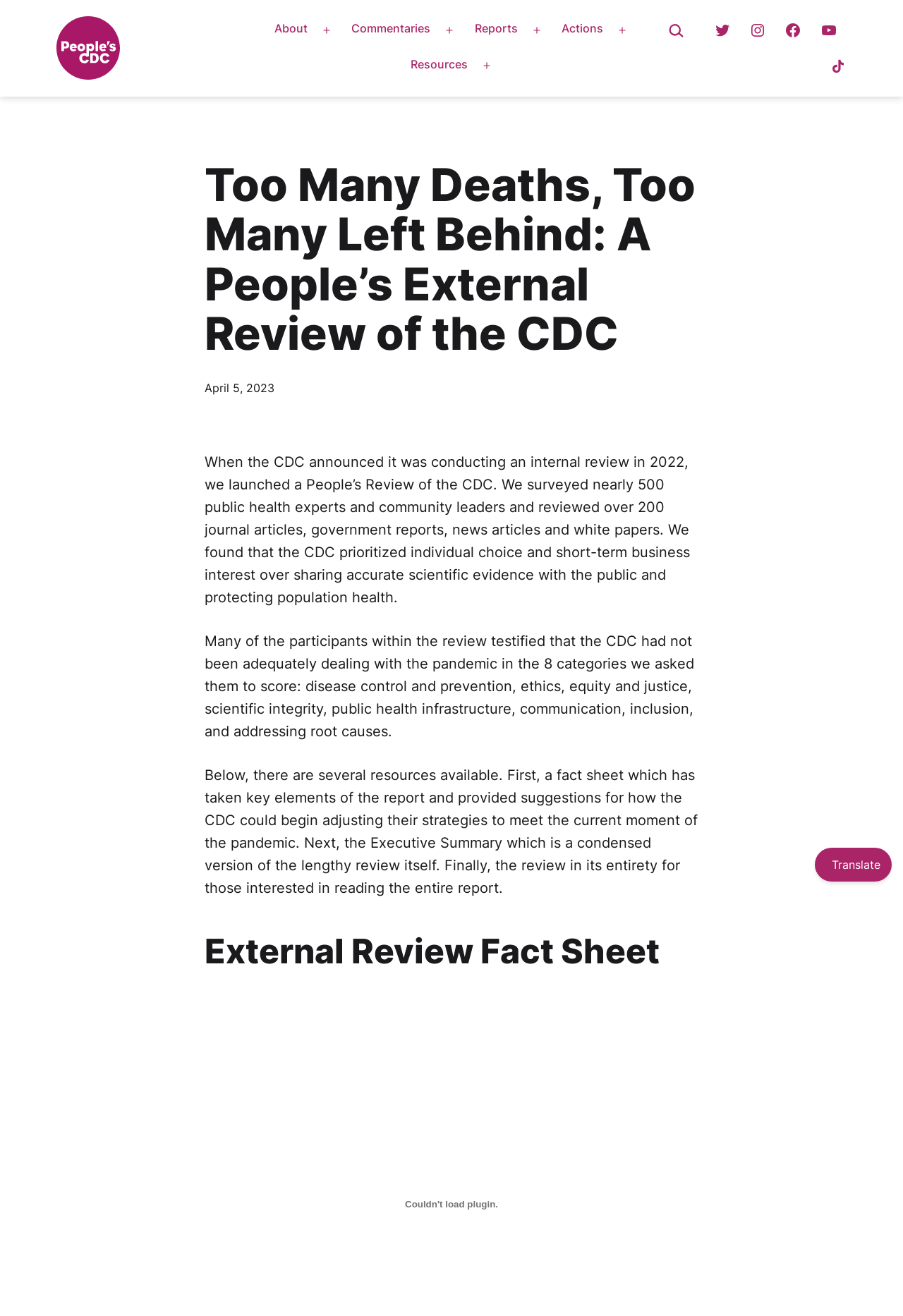Can you find the bounding box coordinates for the element to click on to achieve the instruction: "Search for something"?

[0.734, 0.014, 0.76, 0.032]